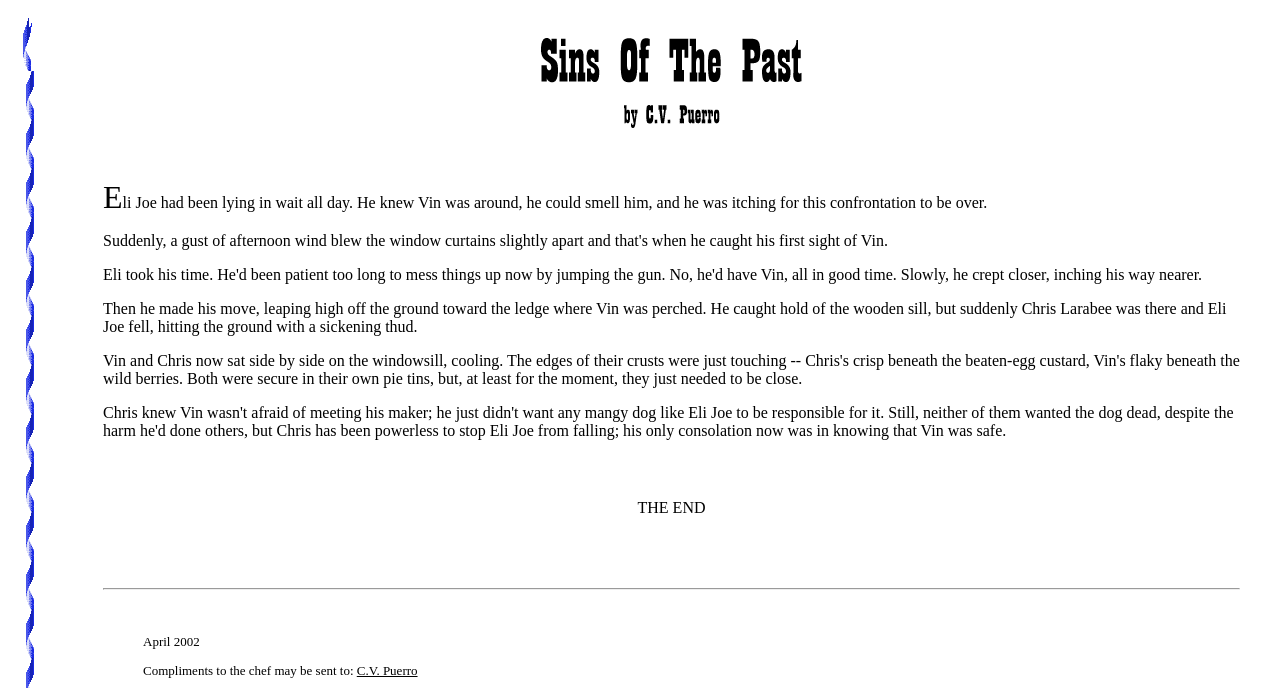Using the format (top-left x, top-left y, bottom-right x, bottom-right y), and given the element description, identify the bounding box coordinates within the screenshot: C.V. Puerro

[0.279, 0.964, 0.326, 0.985]